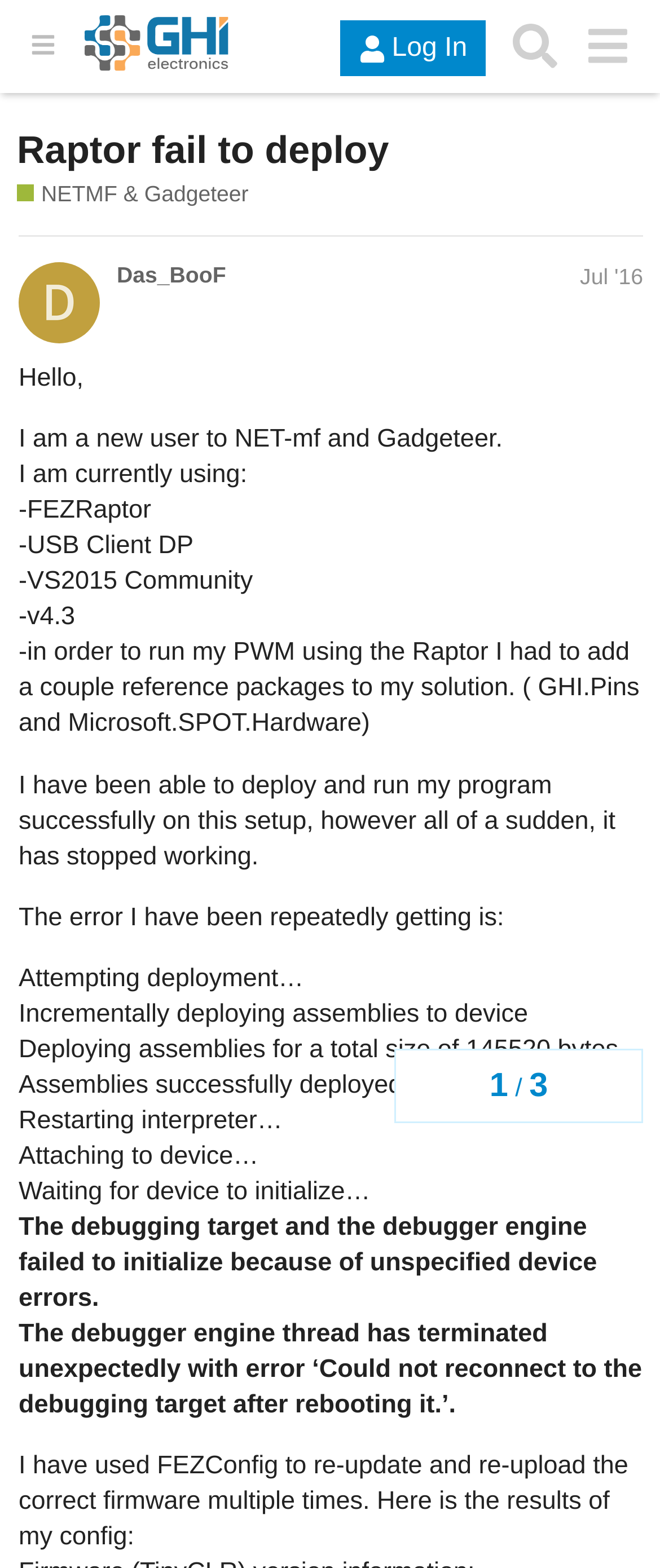Respond to the question below with a single word or phrase:
What is the version of VS2015 being used?

Community